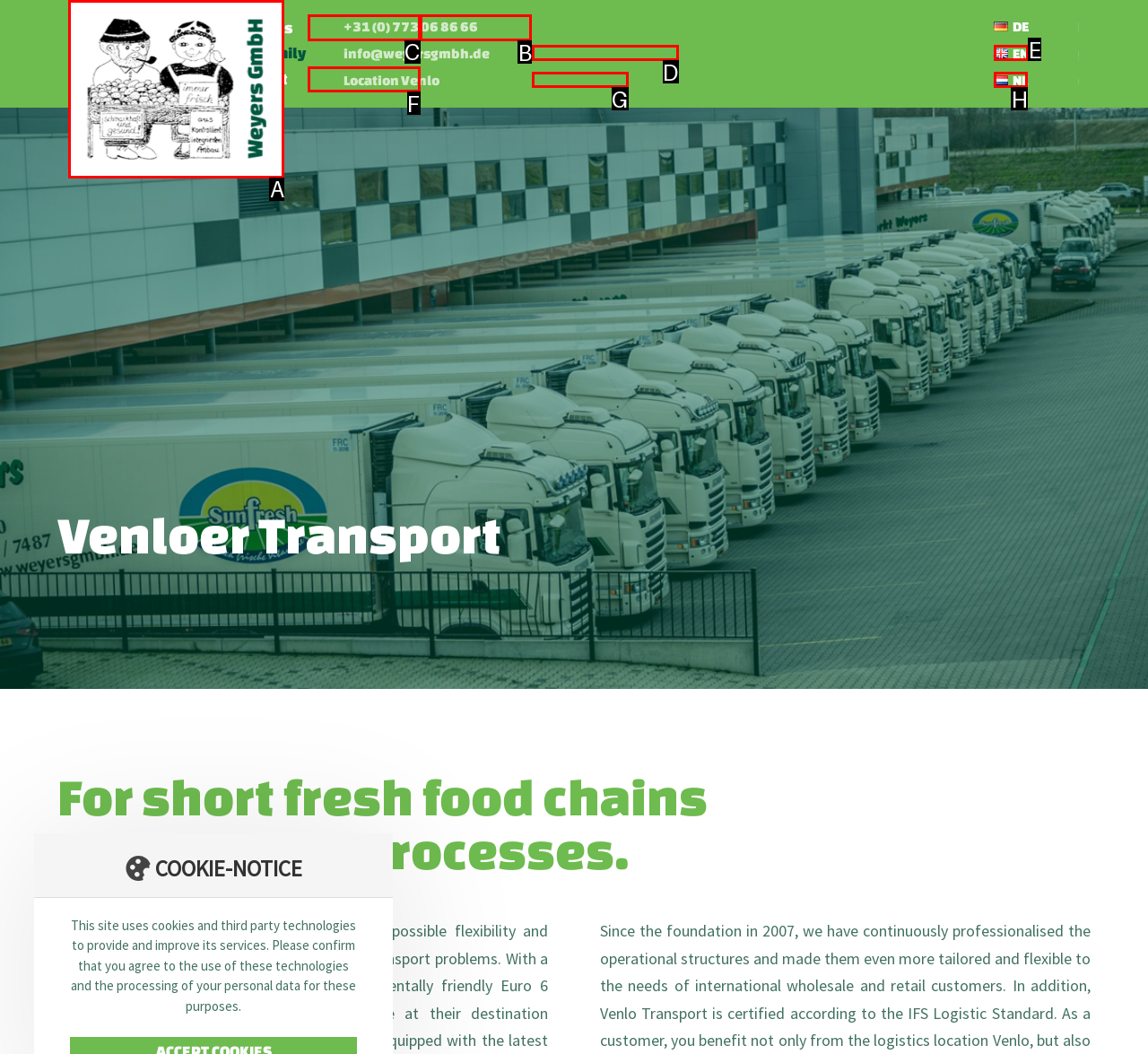Select the UI element that should be clicked to execute the following task: View Services
Provide the letter of the correct choice from the given options.

B